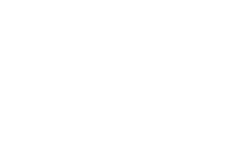What is the forecast for 60 Chinese PV companies?
Please use the visual content to give a single word or phrase answer.

Net loss in profit